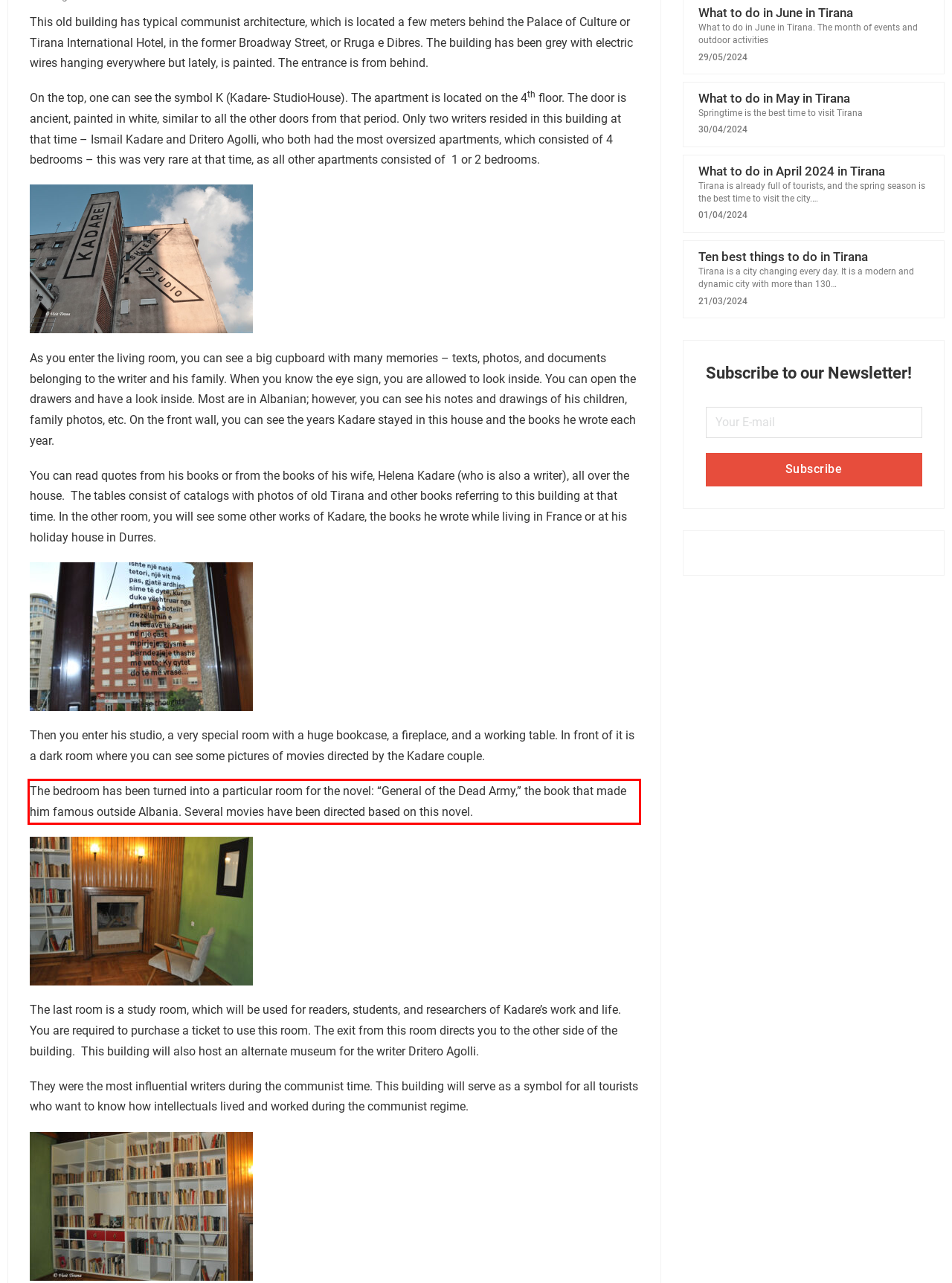In the given screenshot, locate the red bounding box and extract the text content from within it.

The bedroom has been turned into a particular room for the novel: “General of the Dead Army,” the book that made him famous outside Albania. Several movies have been directed based on this novel.